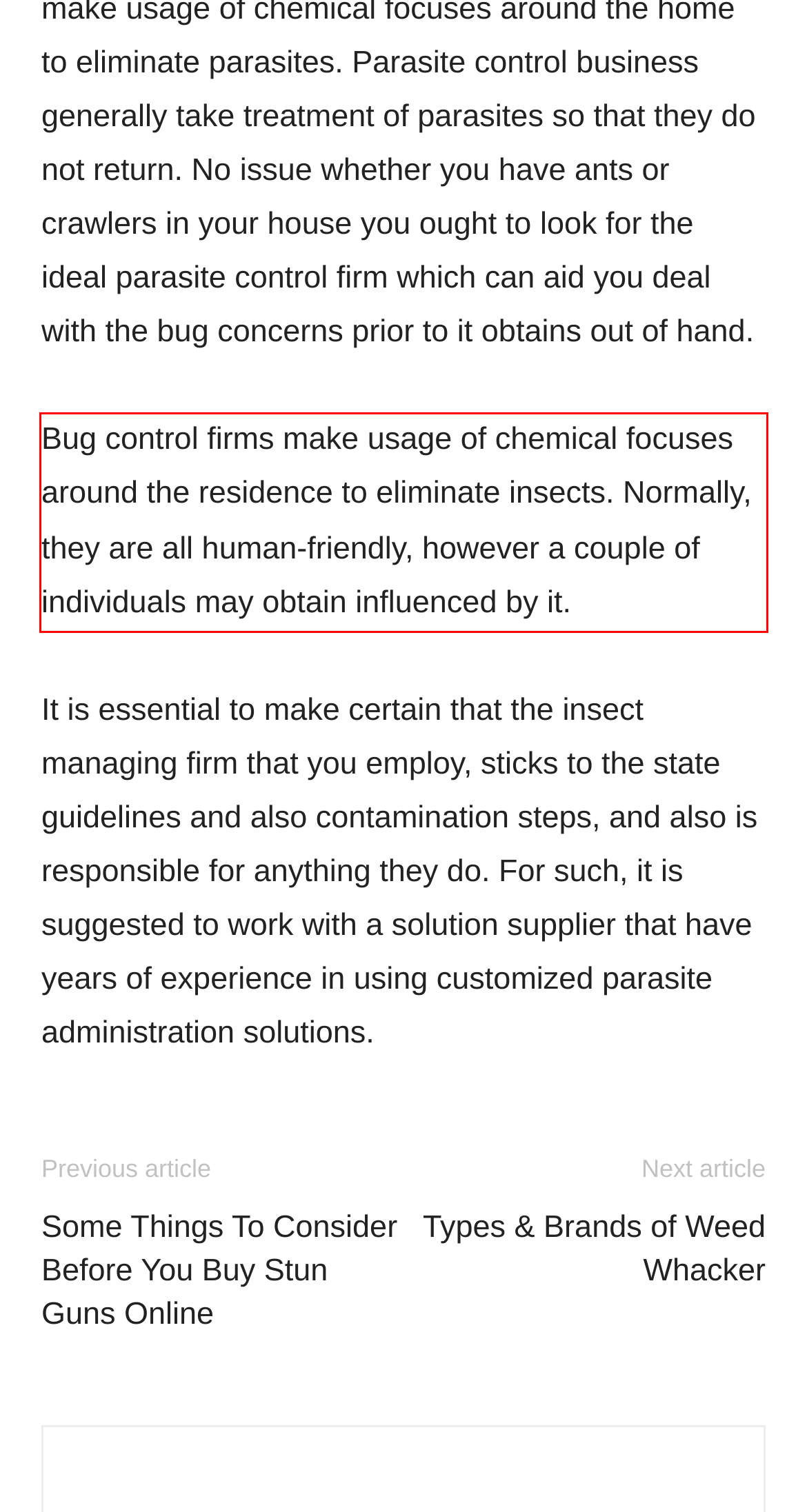By examining the provided screenshot of a webpage, recognize the text within the red bounding box and generate its text content.

Bug control firms make usage of chemical focuses around the residence to eliminate insects. Normally, they are all human-friendly, however a couple of individuals may obtain influenced by it.